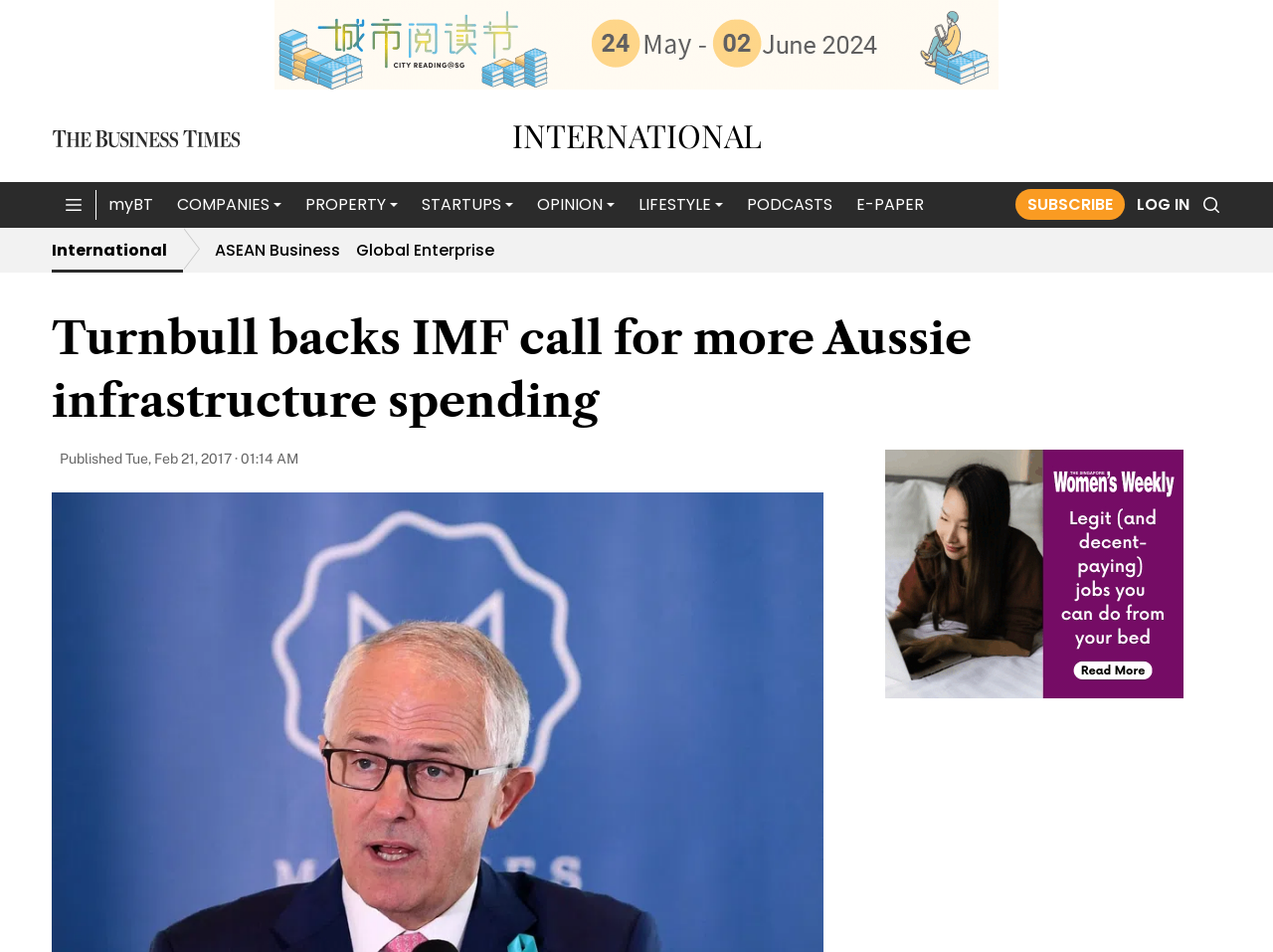Provide an in-depth description of the elements and layout of the webpage.

The webpage appears to be a news article from The Business Times, with a focus on international news. At the top of the page, there is a banner advertisement taking up about 9% of the screen's width. Below the advertisement, there is a link to The Business Times, accompanied by an image of the publication's logo.

To the right of the logo, there is a heading that reads "INTERNATIONAL", with a link to the same section below it. A button to toggle the side menu is located nearby, accompanied by a small icon.

The main navigation menu is situated below, with links to various sections such as "myBT", "COMPANIES", "PROPERTY", "STARTUPS", "OPINION", "LIFESTYLE", "PODCASTS", and "E-PAPER". On the right side of the navigation menu, there are links to "SUBSCRIBE" and "LOG IN", as well as a search button with a magnifying glass icon.

The main article begins with a heading that reads "International", followed by a set of breadcrumbs indicating the article's category. The article's title, "Turnbull backs IMF call for more Aussie infrastructure spending", is displayed prominently, with a publication date and time below it.

To the right of the article's title, there is a button to expand an image related to the article, which appears to be a photo of Australian Prime Minister Malcolm Turnbull. Below the article's title, there is a large section of text summarizing the article's content, which discusses Turnbull's agreement with the International Monetary Fund's call for increased infrastructure spending in Australia.

Finally, there is another advertisement located at the bottom of the page, taking up about 24% of the screen's width.